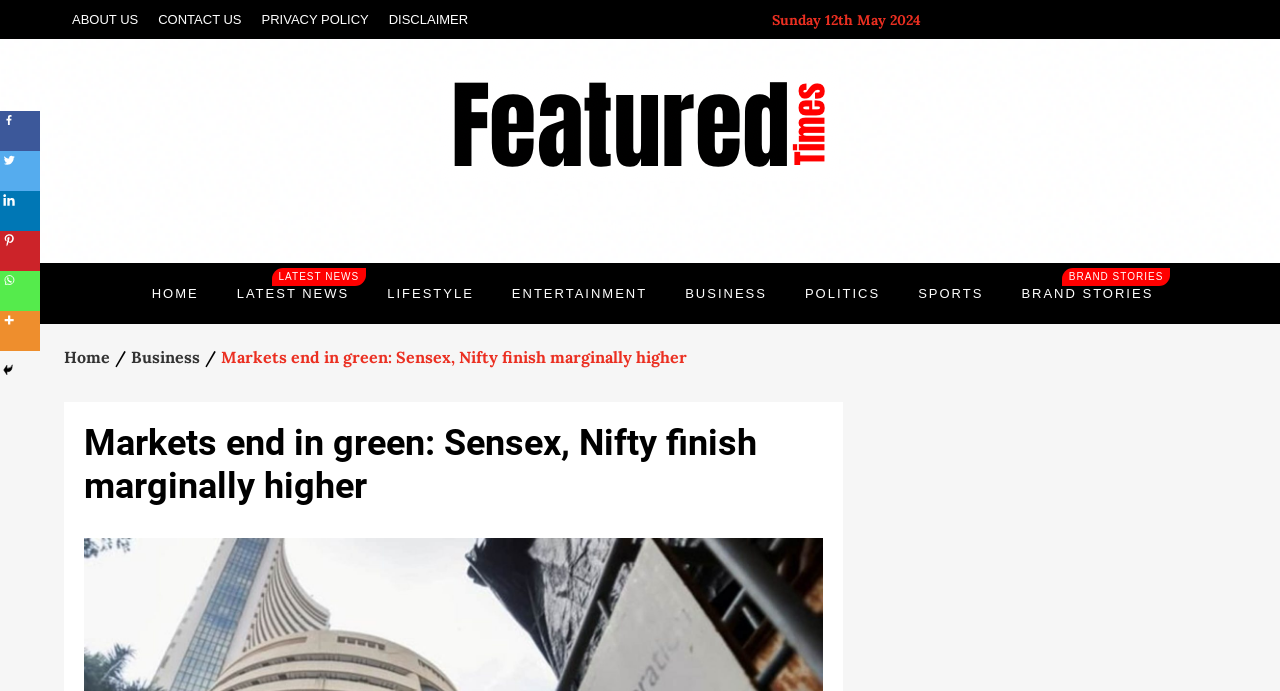Using the provided element description: "Brand StoriesBrand Stories", identify the bounding box coordinates. The coordinates should be four floats between 0 and 1 in the order [left, top, right, bottom].

[0.785, 0.381, 0.914, 0.469]